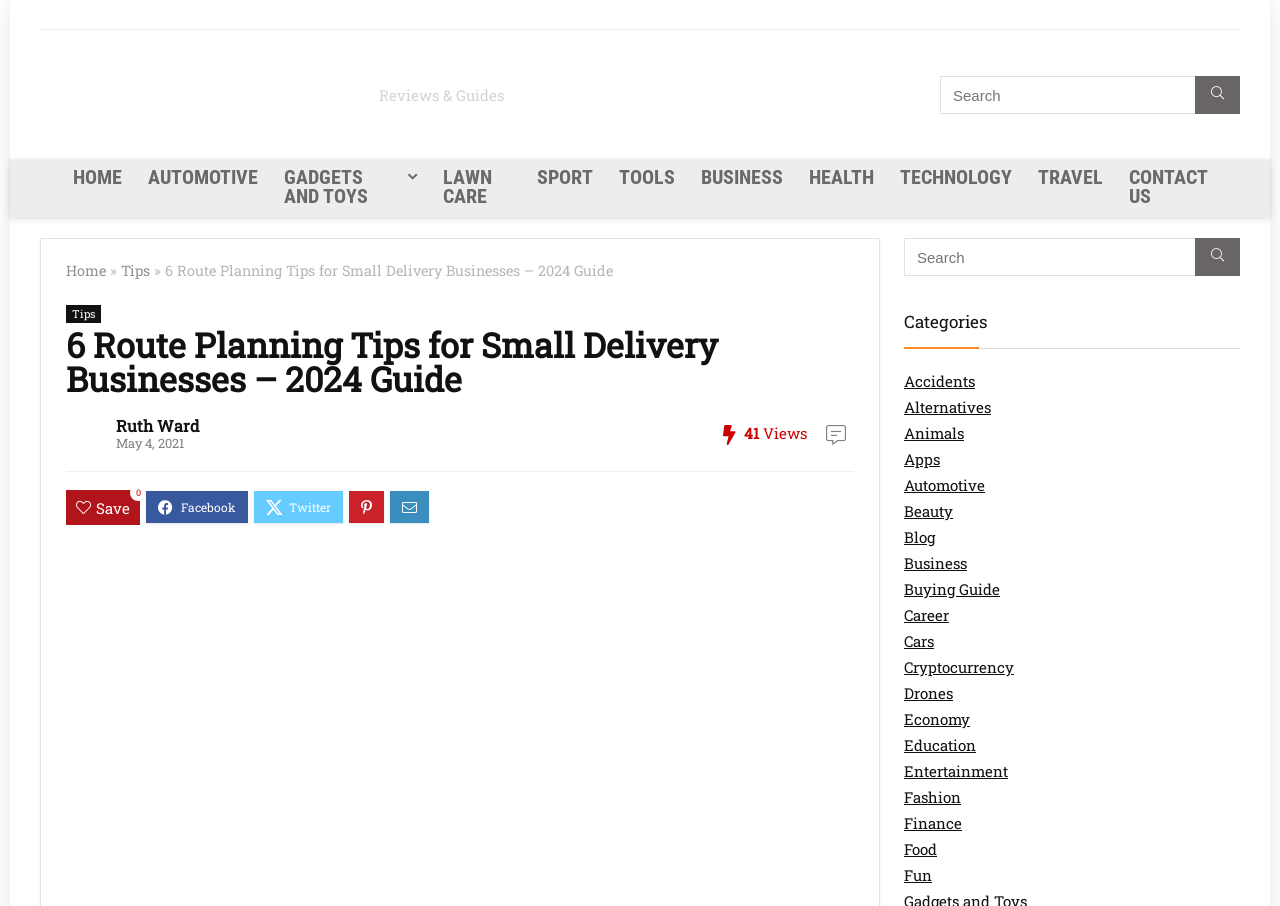Provide a comprehensive caption for the webpage.

This webpage is about route planning tips for small delivery businesses. At the top left, there is a logo of WebSta.ME, accompanied by a link to the website. Next to the logo, there is a navigation menu with links to various categories, including HOME, AUTOMOTIVE, GADGETS AND TOYS, and more.

Below the navigation menu, there is a search bar with a textbox and a search button. On the right side of the search bar, there are links to different sections of the website, including HOME, TIPS, and CONTACT US.

The main content of the webpage is an article titled "6 Route Planning Tips for Small Delivery Businesses – 2024 Guide". The article is written by Ruth Ward and was published on May 4, 2021. It has 41 views. The article provides tips on how to minimize delivery time and boost the image of small delivery businesses with their customers.

On the right side of the article, there is a section titled "Categories" with links to various topics, including Accidents, Alternatives, Animals, and more. There are 20 categories in total.

At the bottom of the webpage, there is a search bar with a textbox and a search button, similar to the one at the top.